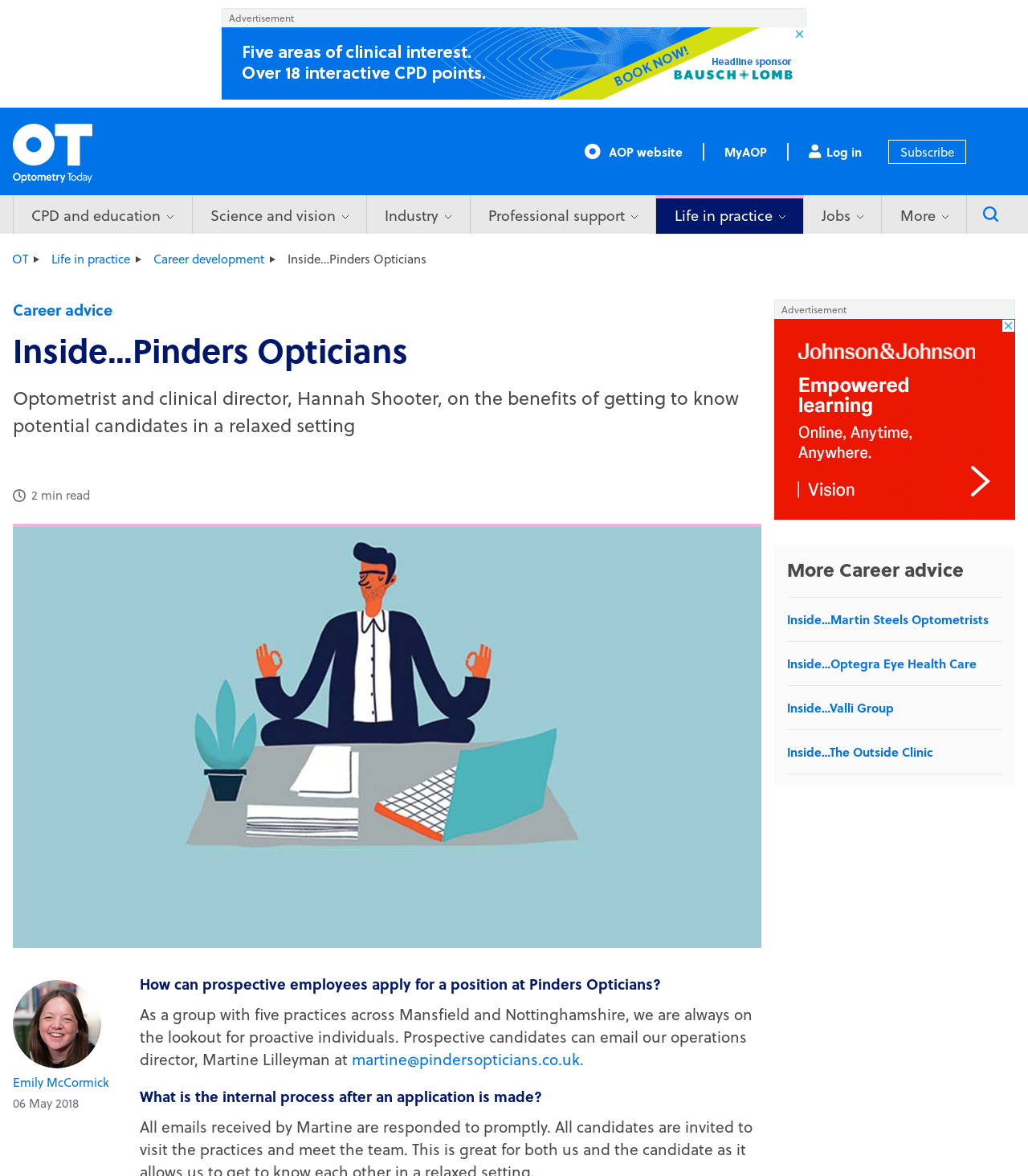Explain the webpage in detail, including its primary components.

The webpage appears to be an article or blog post about career advice, specifically featuring an interview with Hannah Shooter, an optometrist and clinical director at Pinders Opticians. 

At the top of the page, there is an advertisement banner. Below it, there are several links to different sections of the website, including "CPD and education", "Science and vision", "Industry", "Professional support", "Life in practice", and "Jobs". 

On the right side of the page, there are links to the AOP website, MyAOP, Log in, and Subscribe. A site search bar is also located on the right side, with a search button and a close search link.

The main content of the page starts with a heading "Career advice" followed by a subheading "Inside…Pinders Opticians". The article's title is "Optometrist and clinical director, Hannah Shooter, on the benefits of getting to know potential candidates in a relaxed setting". Below the title, there is a brief description of the article, indicating it is a 2-minute read.

The article features an image of a meditating worker and includes quotes from Hannah Shooter. The text discusses how prospective employees can apply for a position at Pinders Opticians and the internal process after an application is made.

At the bottom of the page, there are more links to other articles under the heading "More Career advice", including "Inside…Martin Steels Optometrists", "Inside…Optegra Eye Health Care", "Inside…Valli Group", and "Inside…The Outside Clinic". There is also another advertisement banner at the bottom of the page.